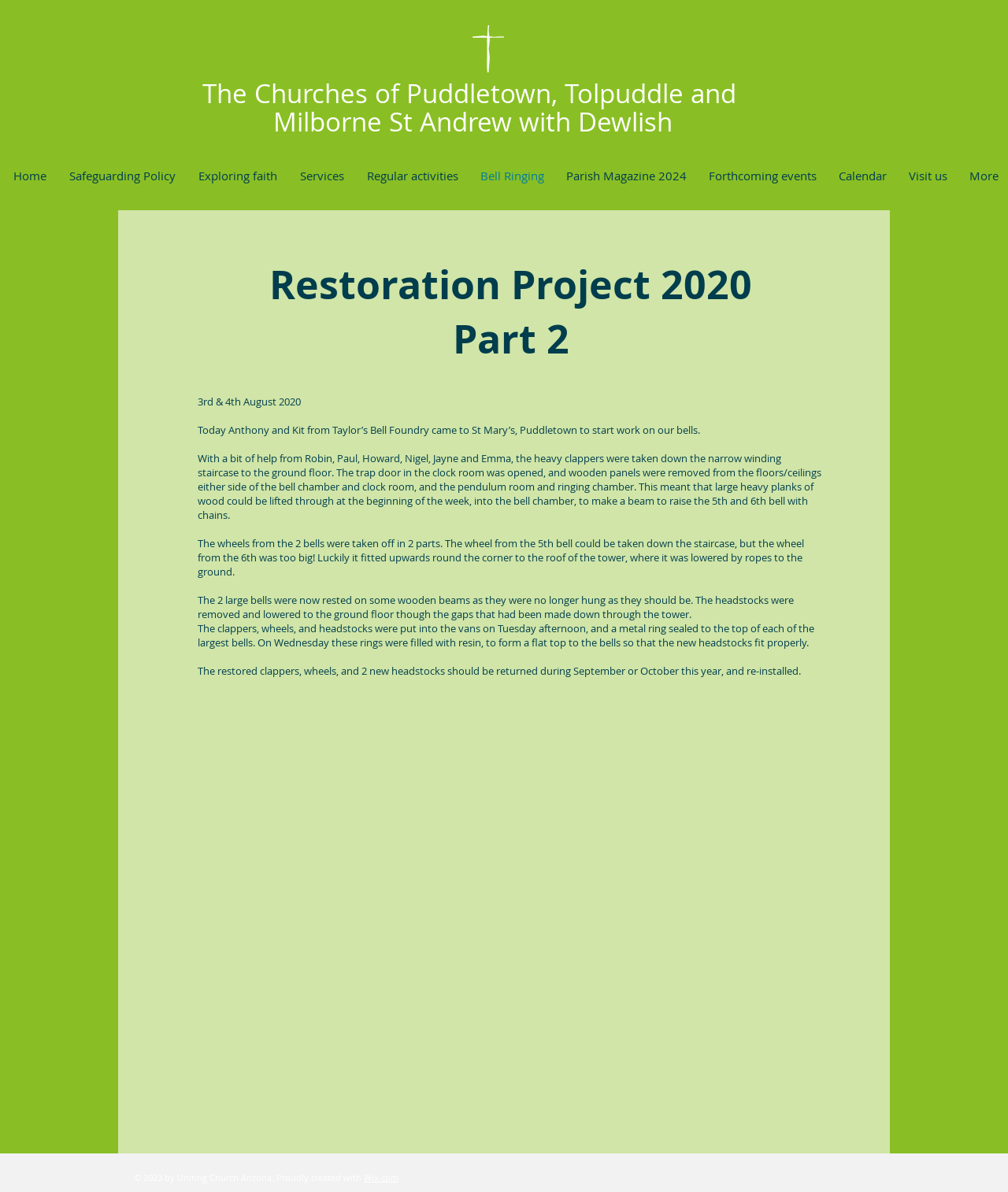Respond to the question with just a single word or phrase: 
What is the name of the company that created the website?

Wix.com